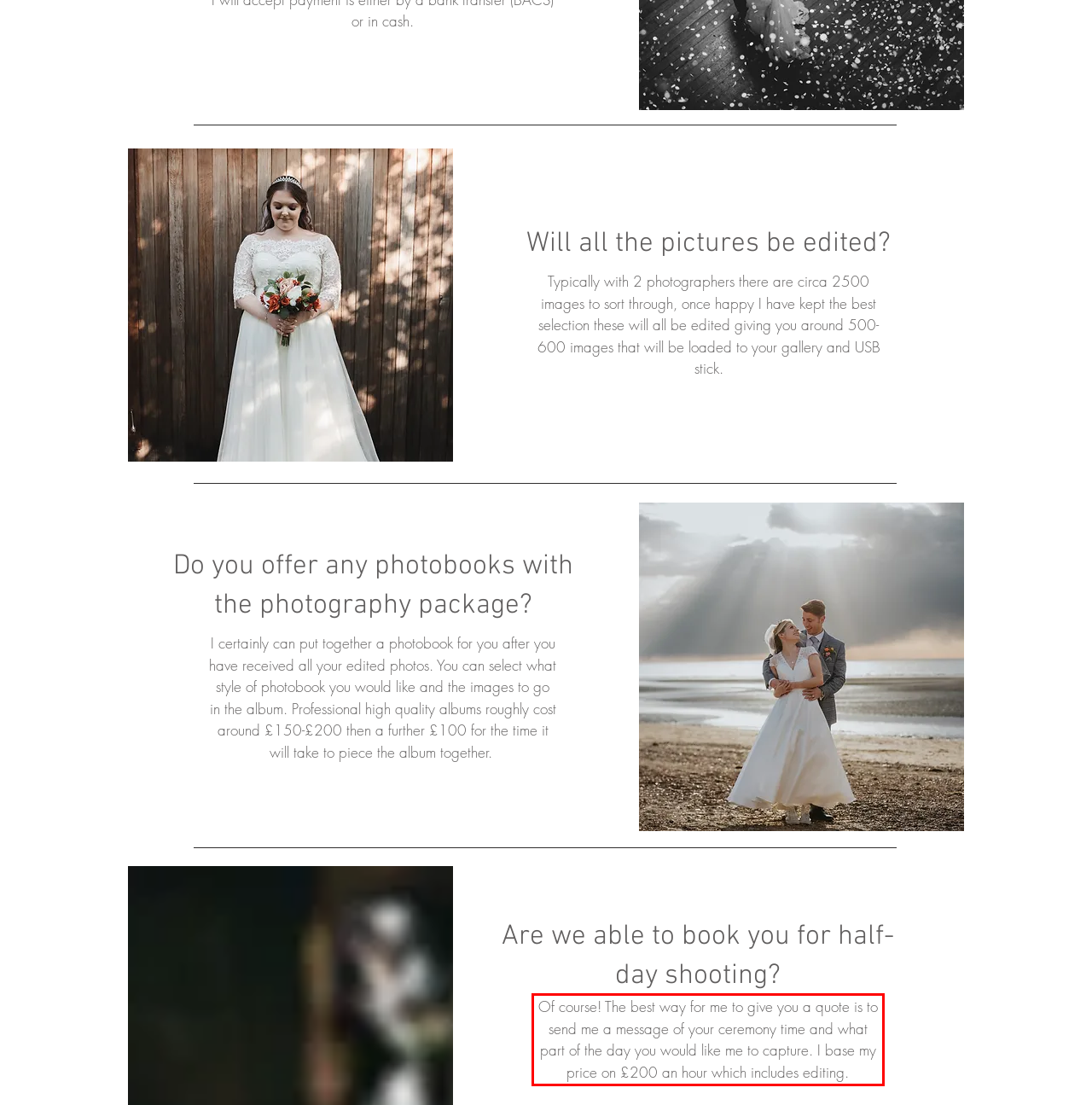You are provided with a screenshot of a webpage that includes a red bounding box. Extract and generate the text content found within the red bounding box.

Of course! The best way for me to give you a quote is to send me a message of your ceremony time and what part of the day you would like me to capture. I base my price on £200 an hour which includes editing.